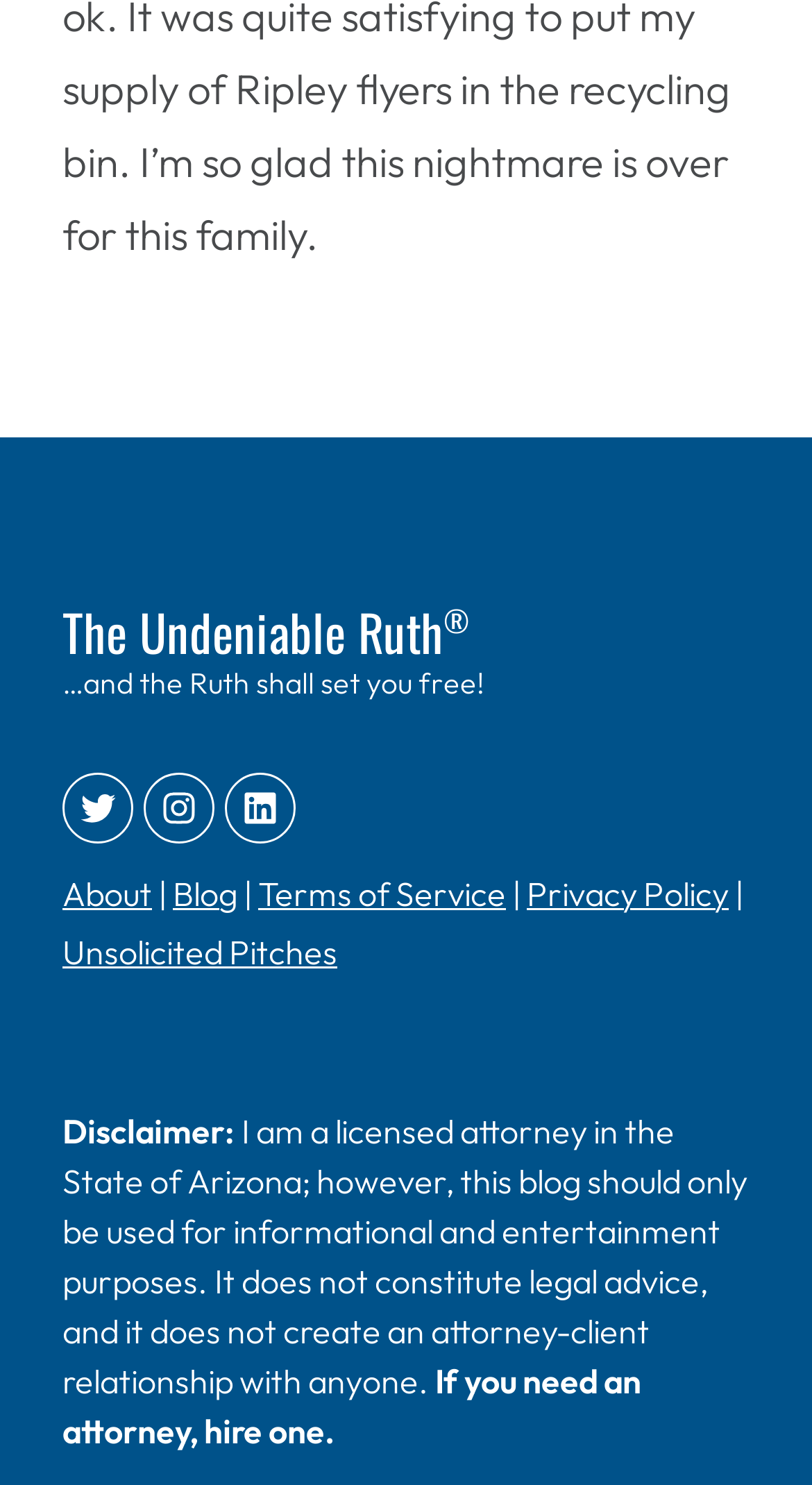Please identify the bounding box coordinates of the element's region that should be clicked to execute the following instruction: "Check the privacy policy". The bounding box coordinates must be four float numbers between 0 and 1, i.e., [left, top, right, bottom].

[0.649, 0.587, 0.897, 0.615]